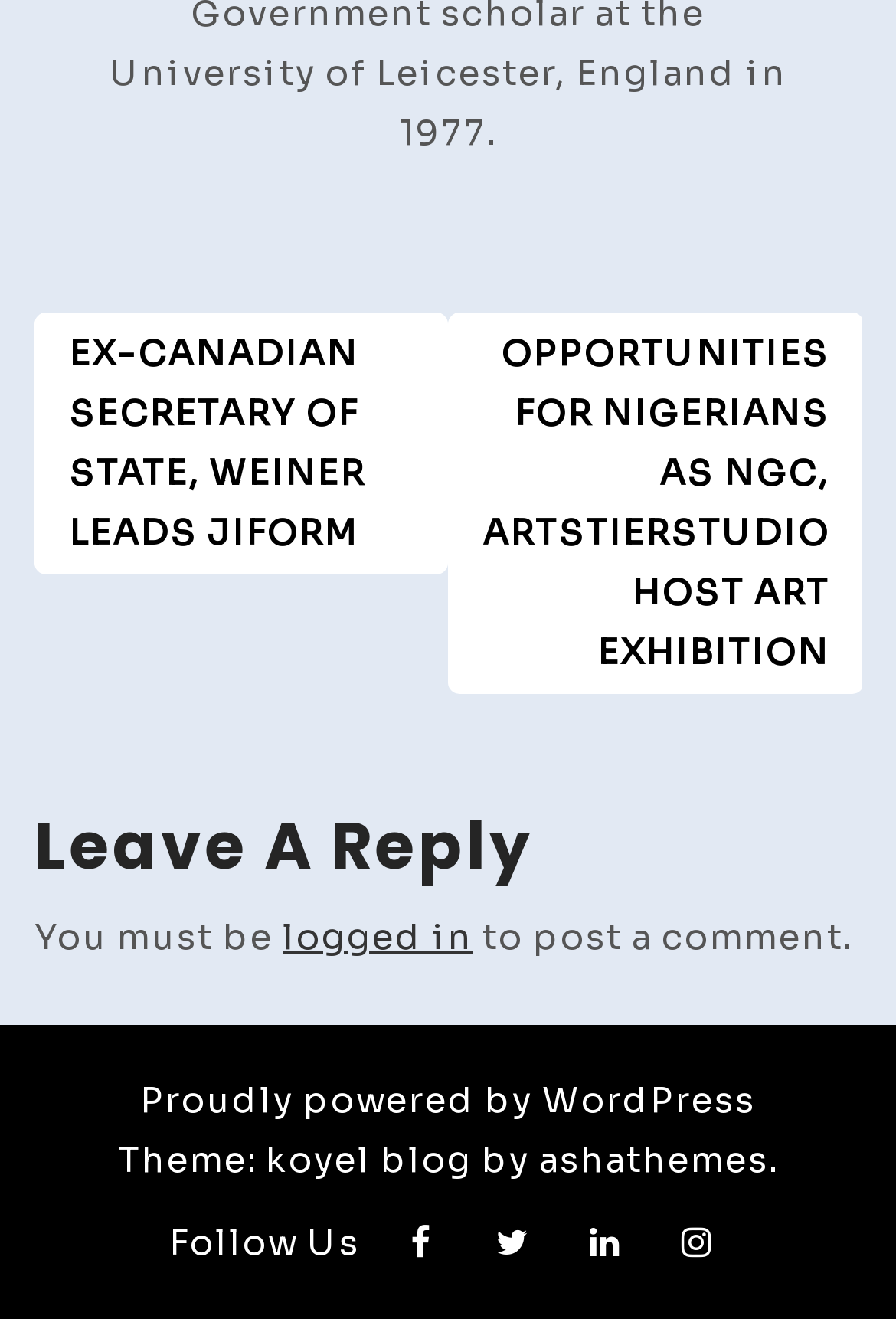What is the platform used to power the blog?
Based on the visual content, answer with a single word or a brief phrase.

WordPress